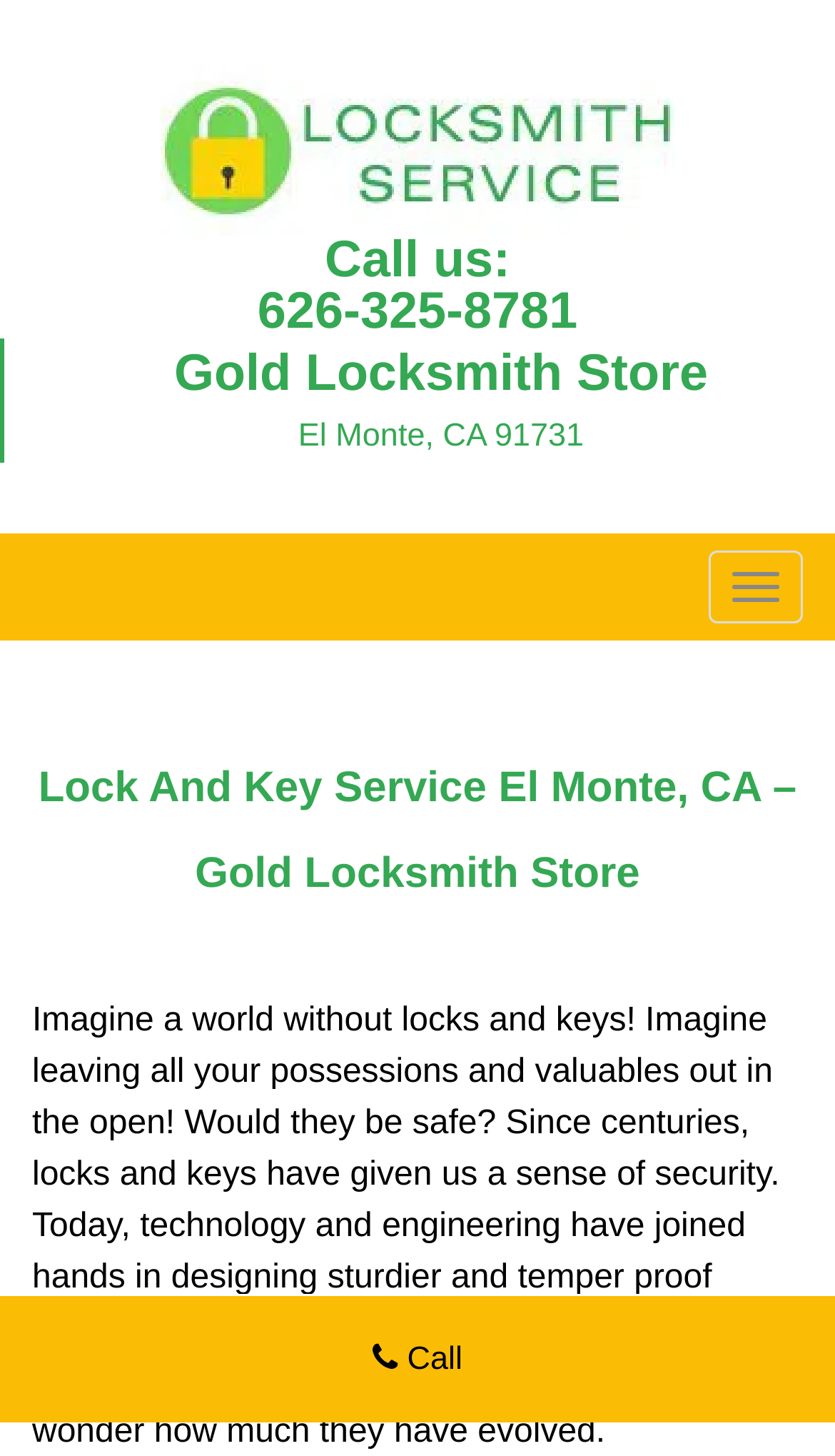Detail the webpage's structure and highlights in your description.

The webpage is about Gold Locksmith Store, a lock and key service provider in El Monte, CA. At the top left, there is a logo image of Gold Locksmith Store, accompanied by a link with the same name. Below the logo, there is a call-to-action section with a "Call us:" label, a phone number "626-325-8781" as a link, and the store's address "El Monte, CA 91731". 

On the top right, there is a button labeled "Toggle navigation". The main heading of the page, "Lock And Key Service El Monte, CA – Gold Locksmith Store", is located in the middle of the page. Below the heading, there is a paragraph of text that discusses the importance of locks and keys in providing a sense of security, and how they have evolved over time with advancements in technology and engineering.

At the bottom of the page, there is a link with a phone icon and the text "Call", which is likely a call-to-action button. Overall, the webpage has a simple layout with a focus on providing information about the lock and key service provider and encouraging visitors to take action.